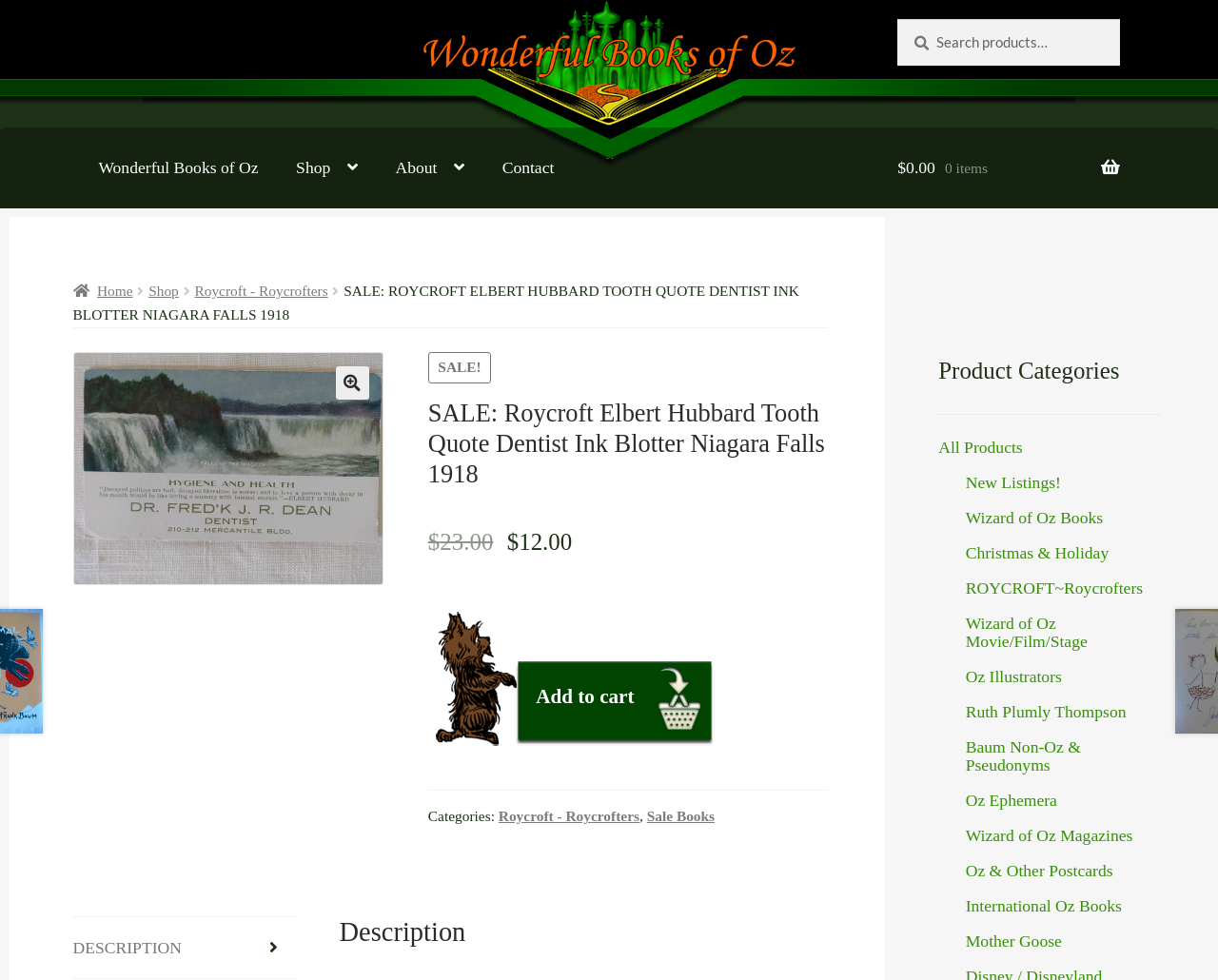Generate a detailed explanation of the webpage's features and information.

This webpage appears to be an online store selling vintage items, specifically a Roycroft-related advertising item, a vintage ink blotter from Dr. Fred'k J R Dean, Dentist, with an Elbert Hubbard quote. 

At the top of the page, there is a search bar with a "Search" button next to it. Below the search bar, there is a navigation menu with several links, including "Wonderful Books of Oz", "Shop", "About", "Contact", and "Home". 

On the left side of the page, there is a list of links, including "Roycroft - Roycrofters", "Shop", and "Home". Below this list, there is a large heading that reads "SALE: ROYCROFT ELBERT HUBBARD TOOTH QUOTE DENTIST INK BLOTTER NIAGARA FALLS 1918". 

Below the heading, there is an image of the item being sold, and to the right of the image, there is a price listed as "$12.00". There is also an "Add to cart" button. 

Further down the page, there are categories listed, including "Roycroft - Roycrofters" and "Sale Books". There is also a tab list with a "DESCRIPTION" tab that is not selected. 

On the right side of the page, there is a list of product categories, including "All Products", "New Listings!", "Wizard of Oz Books", and several others.